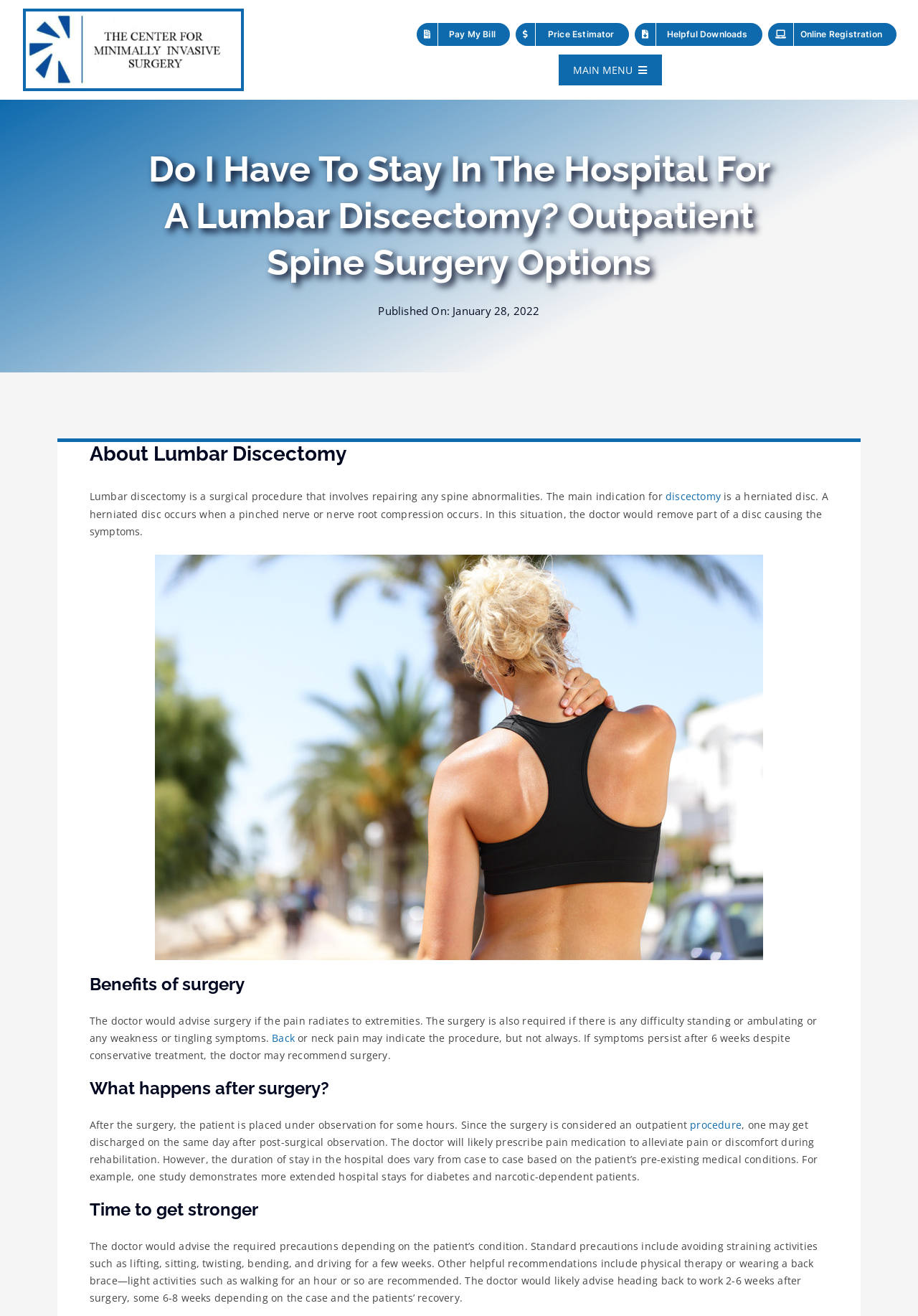Locate the bounding box coordinates of the clickable element to fulfill the following instruction: "Go to the top of the page". Provide the coordinates as four float numbers between 0 and 1 in the format [left, top, right, bottom].

[0.907, 0.658, 0.941, 0.682]